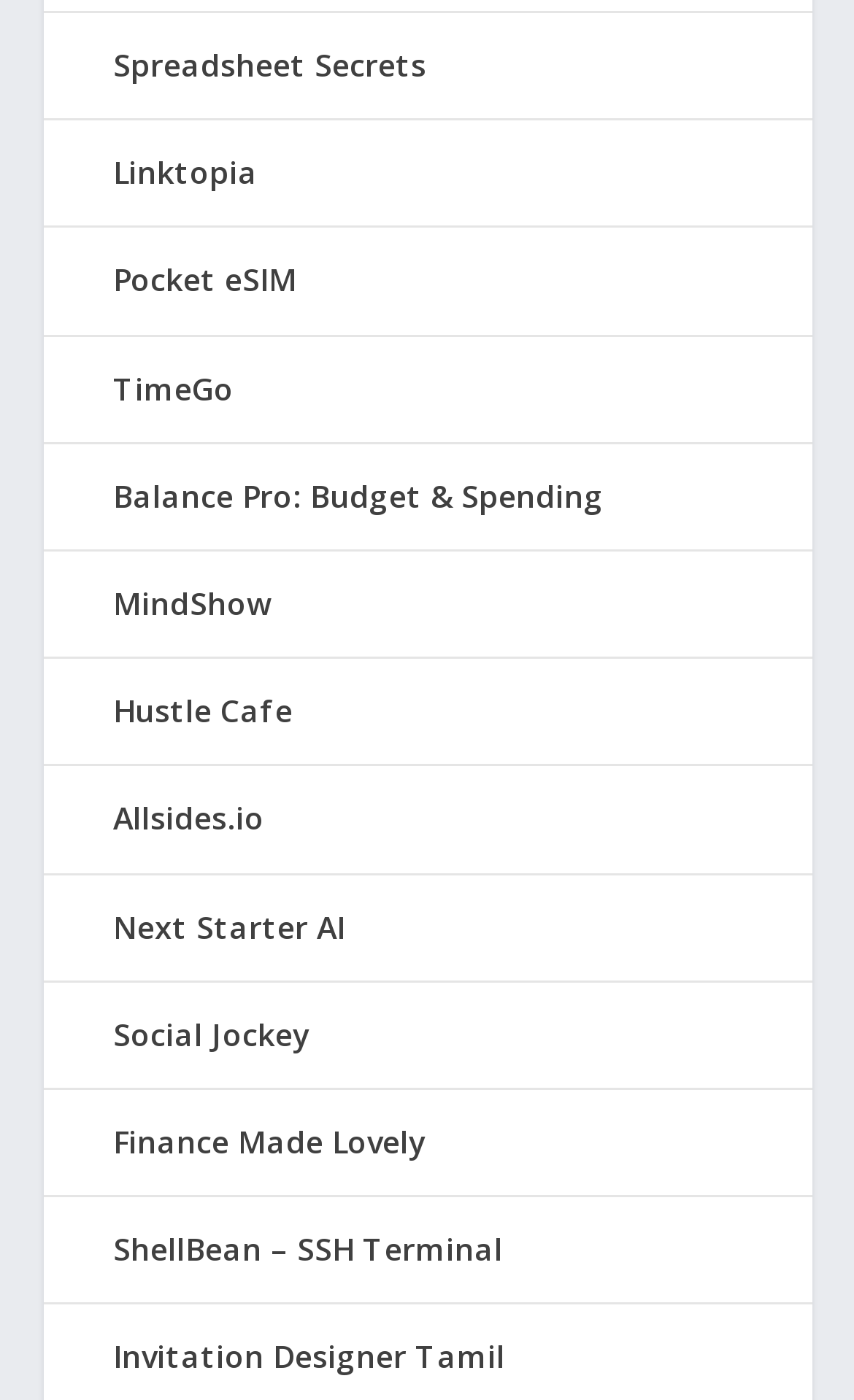Please determine the bounding box coordinates of the section I need to click to accomplish this instruction: "check out TimeGo".

[0.132, 0.262, 0.273, 0.292]